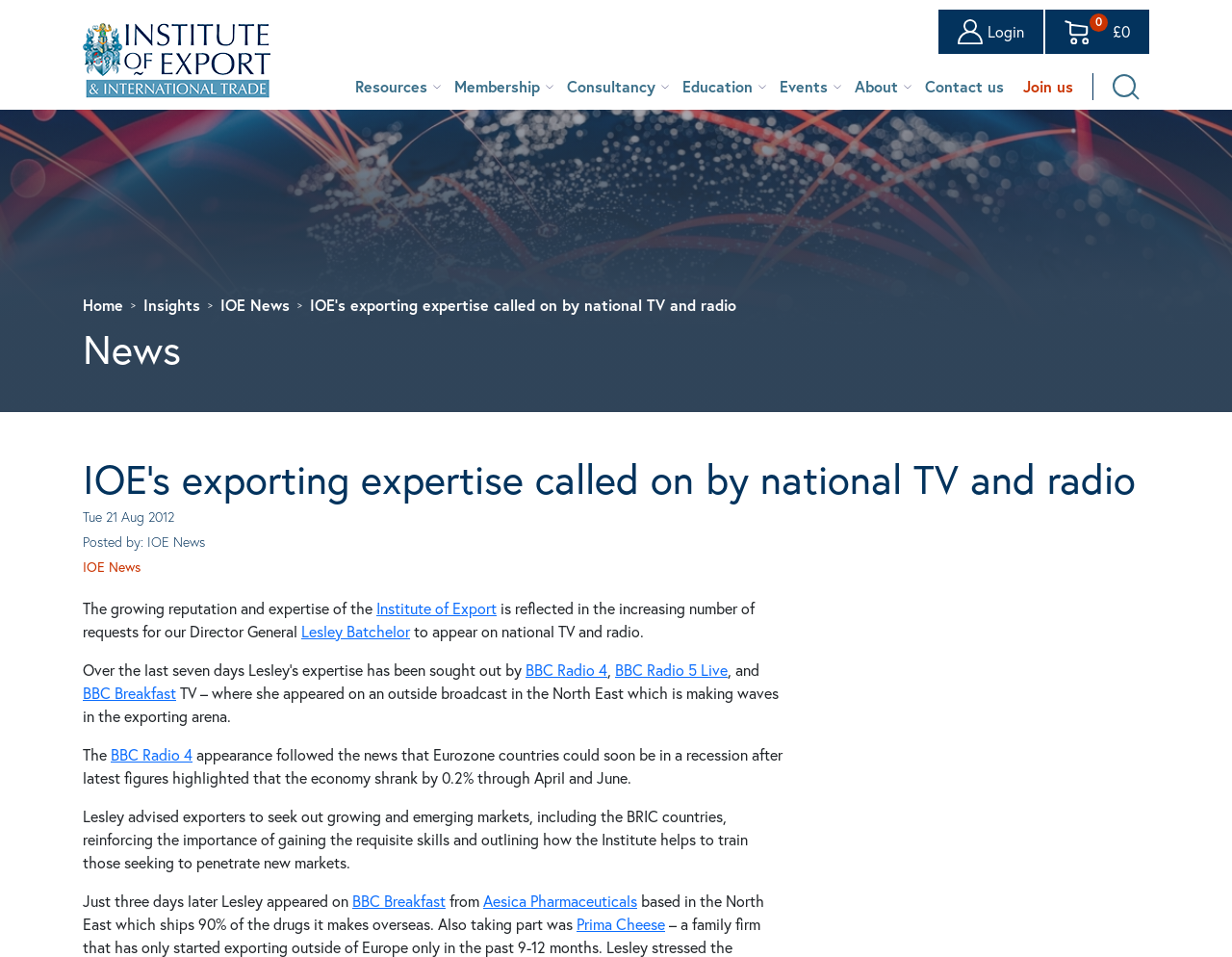Please locate the bounding box coordinates of the element that should be clicked to complete the given instruction: "Contact us".

[0.743, 0.078, 0.823, 0.102]